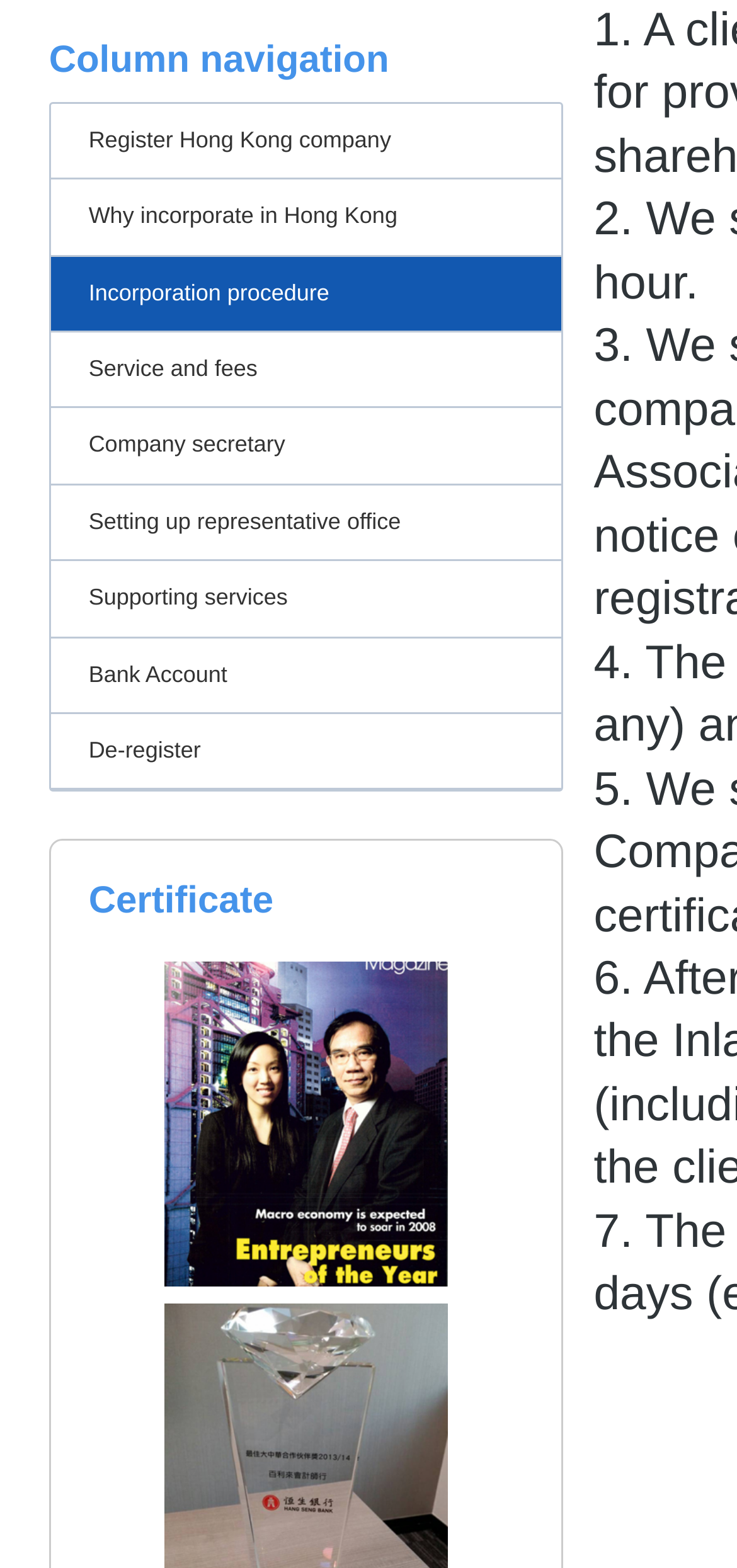Find the bounding box coordinates for the UI element that matches this description: "Service and fees".

[0.069, 0.212, 0.761, 0.261]